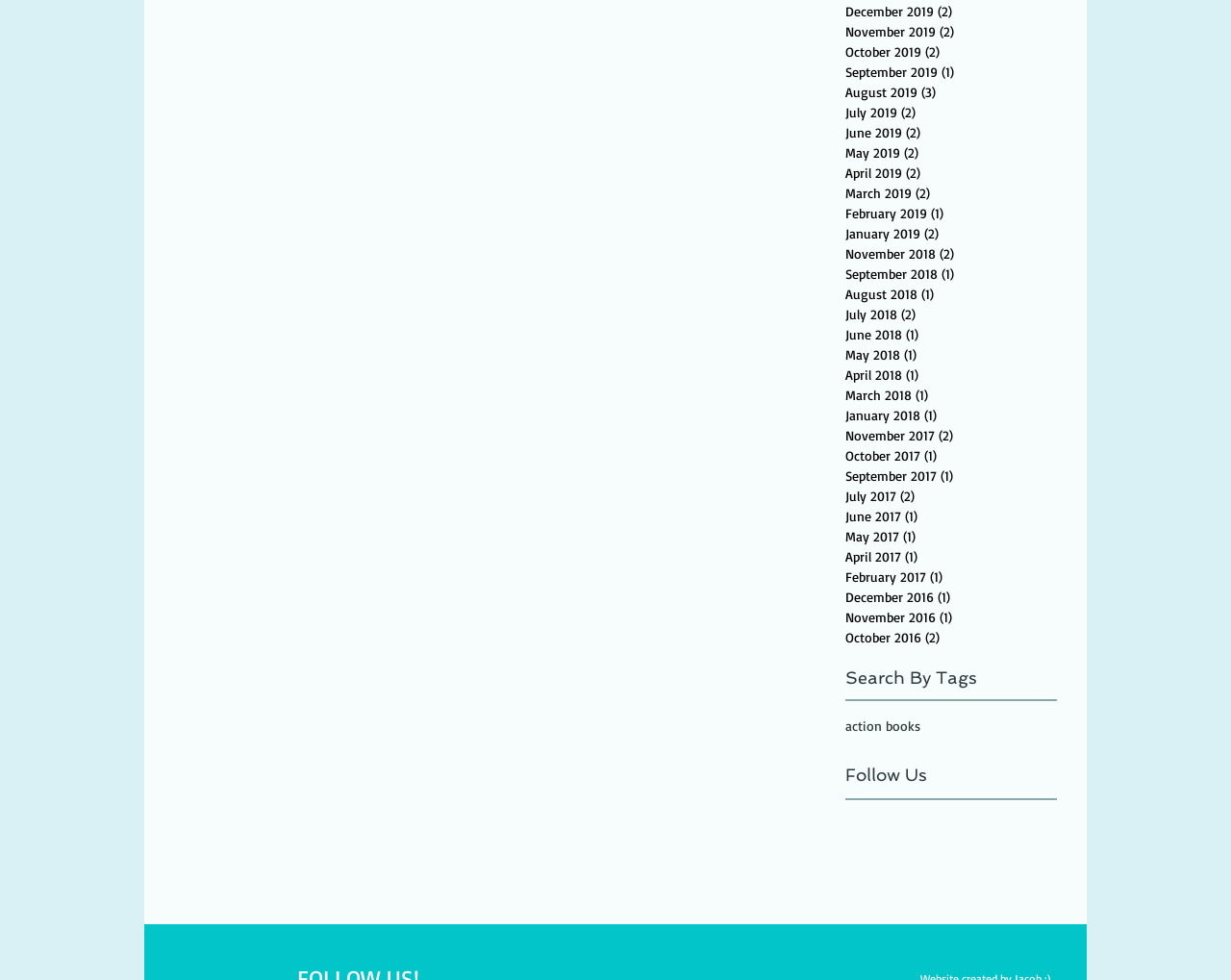Determine the bounding box coordinates for the UI element with the following description: "Trilema". The coordinates should be four float numbers between 0 and 1, represented as [left, top, right, bottom].

None